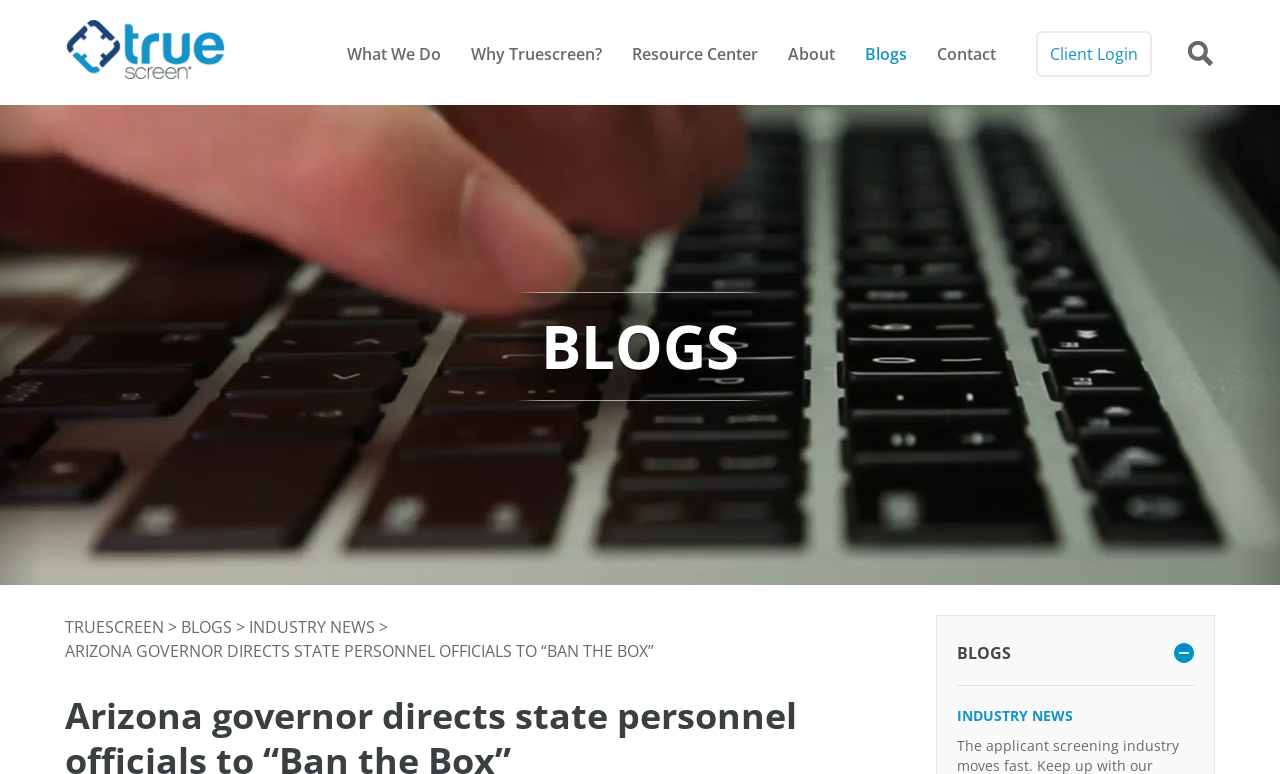Point out the bounding box coordinates of the section to click in order to follow this instruction: "Search for something".

[0.148, 0.155, 0.723, 0.228]